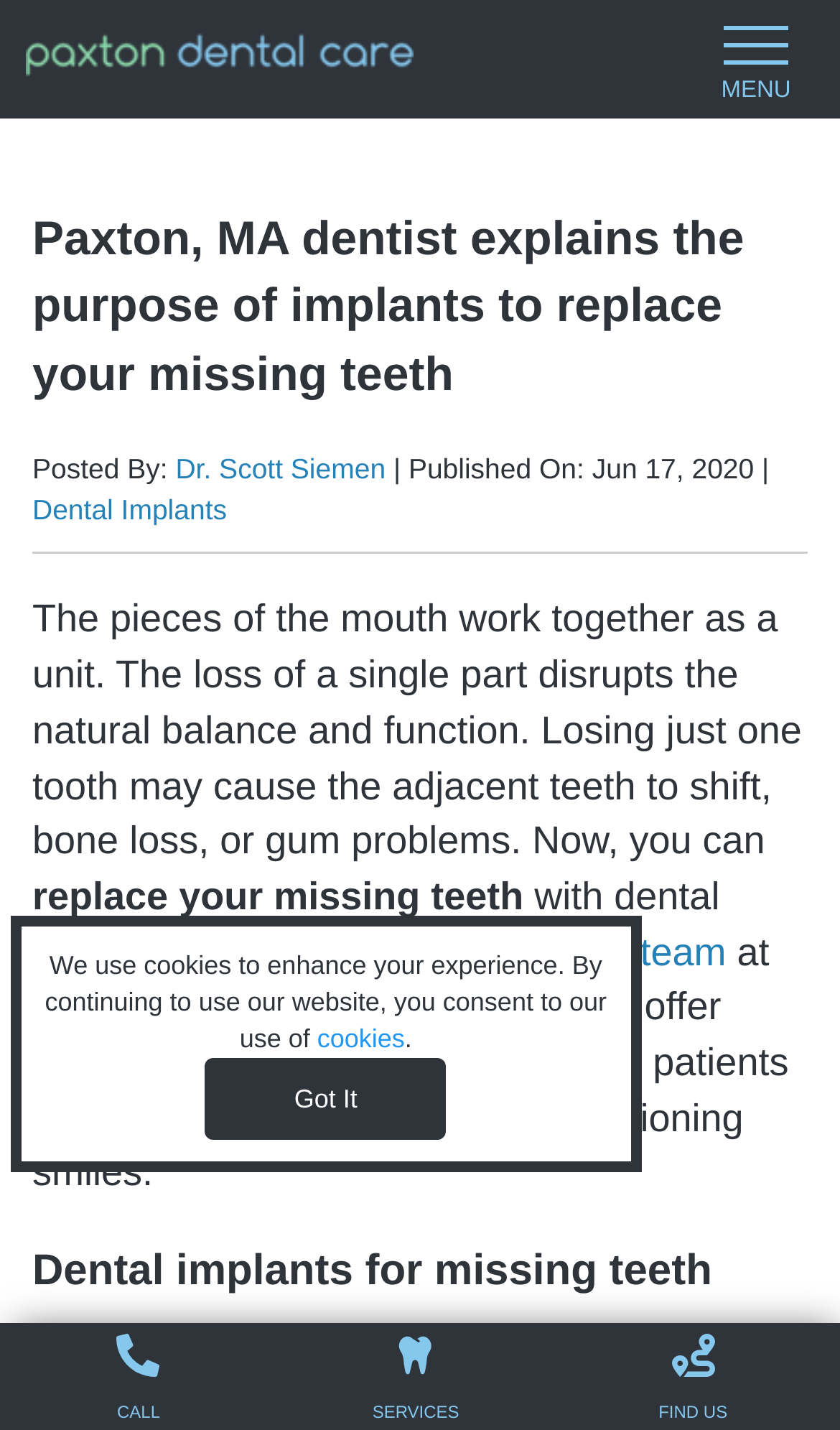Where is Paxton Dental Care located?
Answer the question with a detailed explanation, including all necessary information.

I found the answer by looking at the static text elements on the webpage, which mention 'Paxton, MA' as the location of Paxton Dental Care.